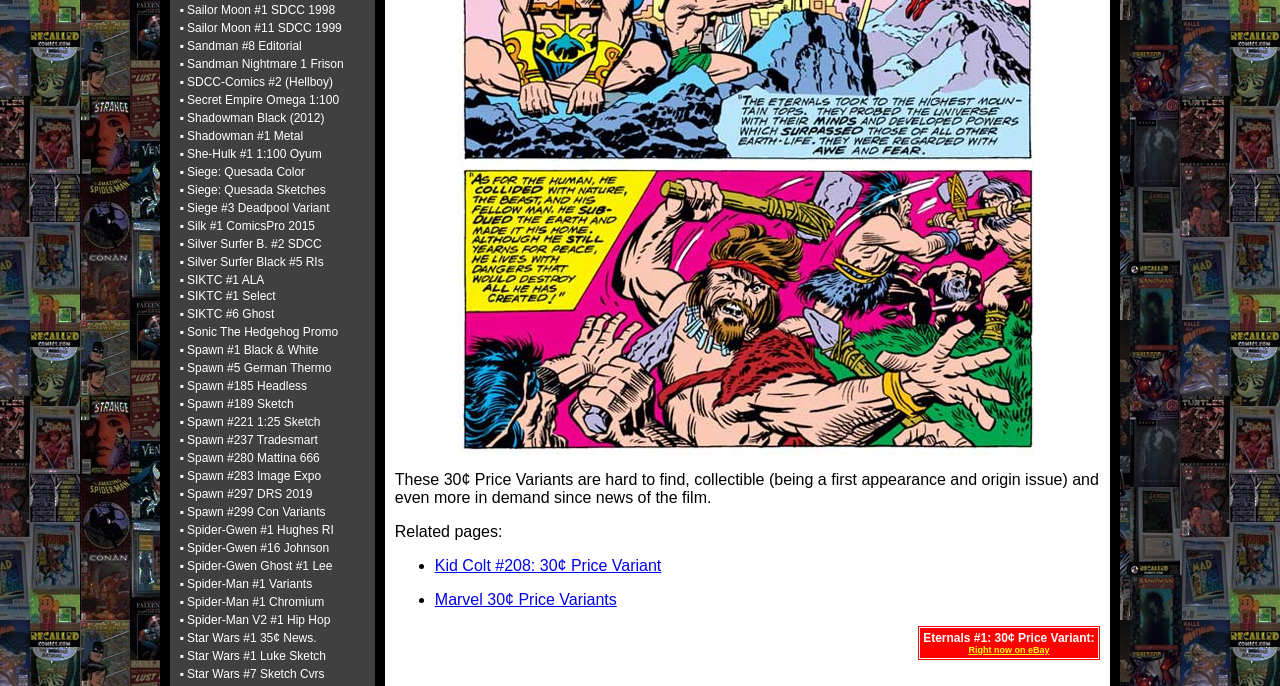What is the theme of the related pages?
Answer the question using a single word or phrase, according to the image.

Comic books